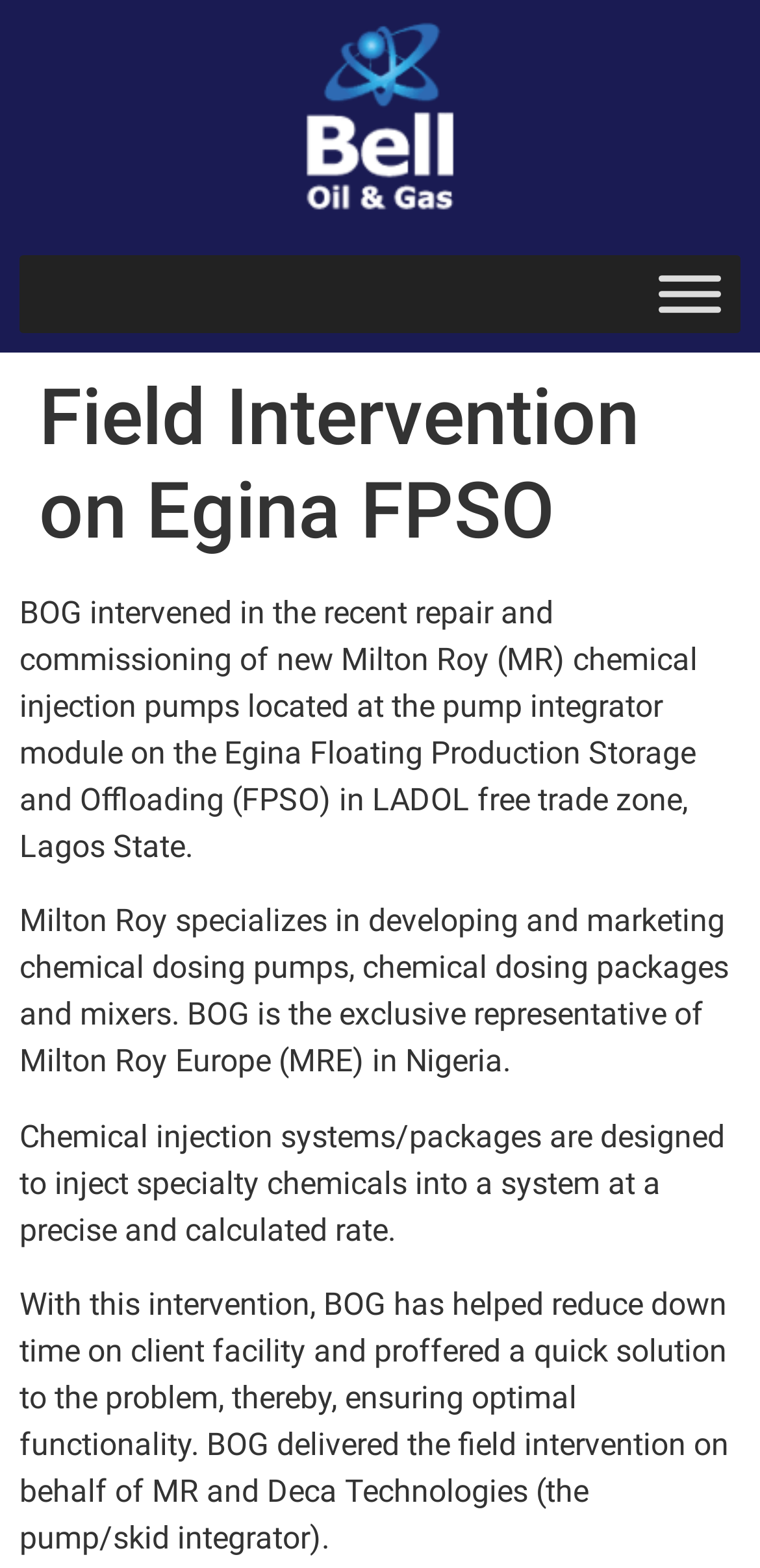What is the headline of the webpage?

Field Intervention on Egina FPSO